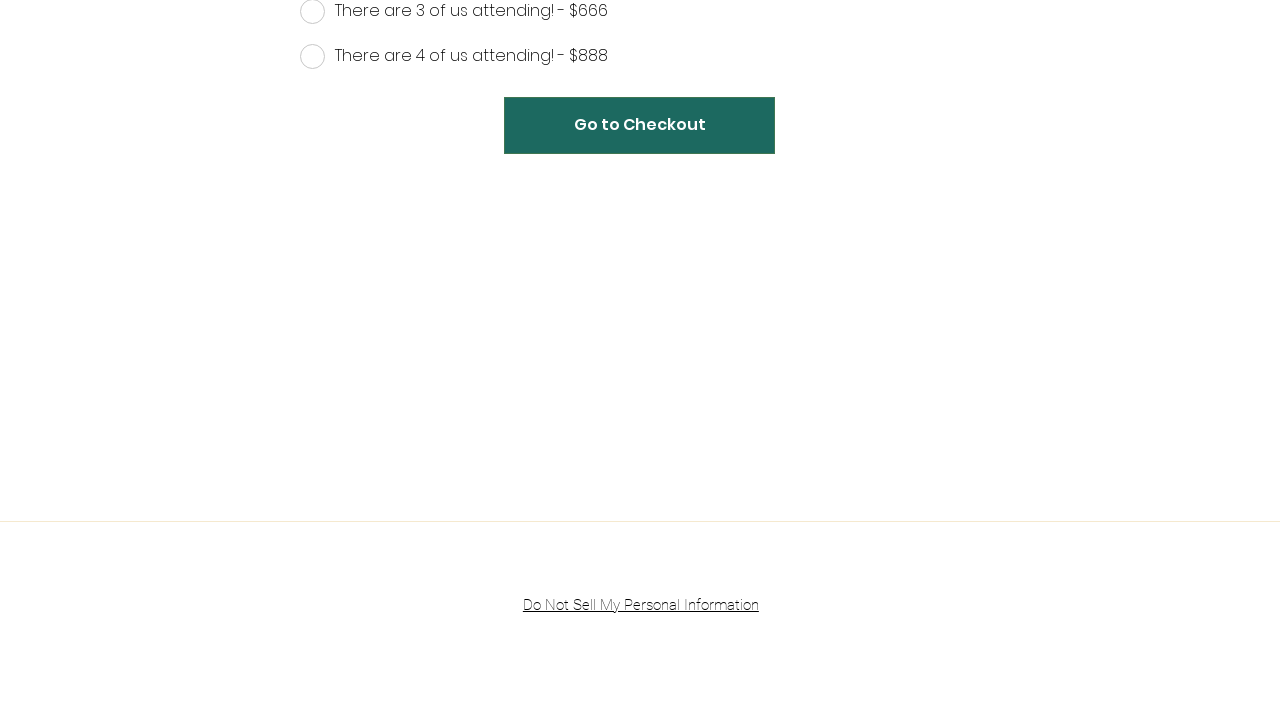What social media platforms does the organization have?
Look at the image and provide a short answer using one word or a phrase.

Facebook, Instagram, TikTok, LinkedIn